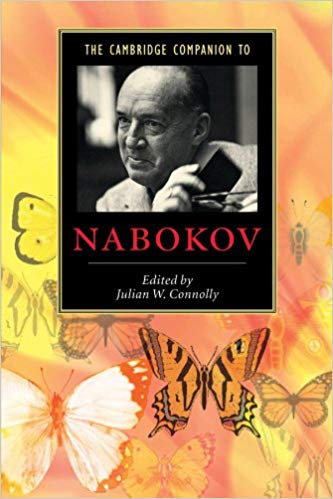Based on the image, please respond to the question with as much detail as possible:
What do the butterfly motifs symbolize?

The colorful butterfly motifs surrounding the portrait of Vladimir Nabokov symbolize transformation and beauty, which resonate with themes found in Nabokov's writing, indicating a connection between the author's work and the design elements on the cover.